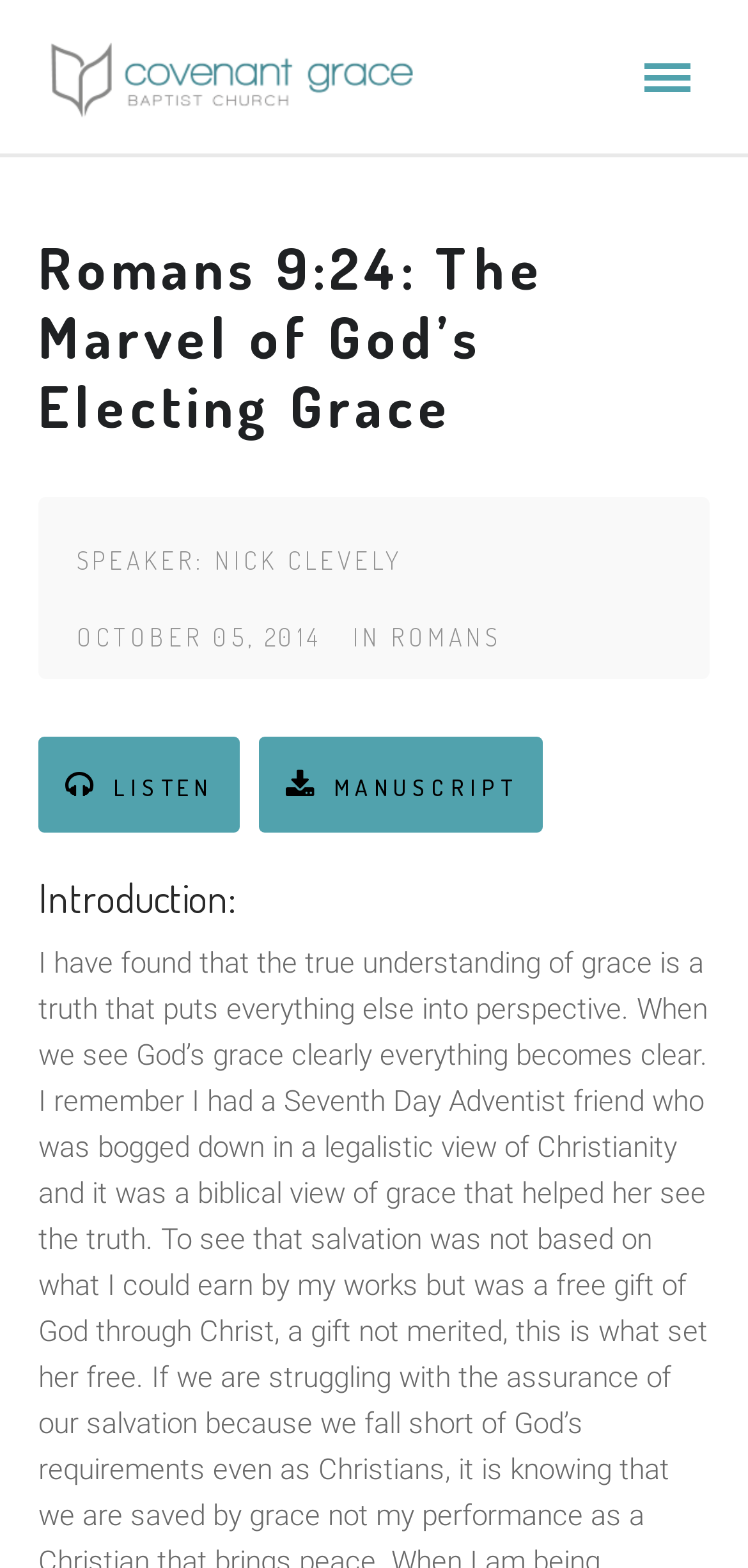Generate a detailed explanation of the webpage's features and information.

The webpage appears to be a sermon or lecture page from Covenant Grace Baptist Church. At the top left, there is a logo image with a link to the church's homepage. Below the logo, there is a horizontal separator line. 

The main content area is divided into two sections. The top section contains a heading with the sermon title, "Romans 9:24: The Marvel of God’s Electing Grace", which spans almost the entire width of the page. Below the title, there is a table layout with three columns. The left column contains the speaker's name, "NICK CLEVELY", which is a link. The middle column displays the date of the sermon, "OCTOBER 05, 2014". The right column shows the book of the Bible, "ROMANS", which is also a link.

In the bottom section, there are three links: "LISTEN" with a font awesome icon, "MANUSCRIPT" with another font awesome icon, and a heading "Introduction:". The "LISTEN" and "MANUSCRIPT" links are positioned side by side, with "LISTEN" on the left and "MANUSCRIPT" on the right. The "Introduction:" heading is below these links, spanning almost the entire width of the page.